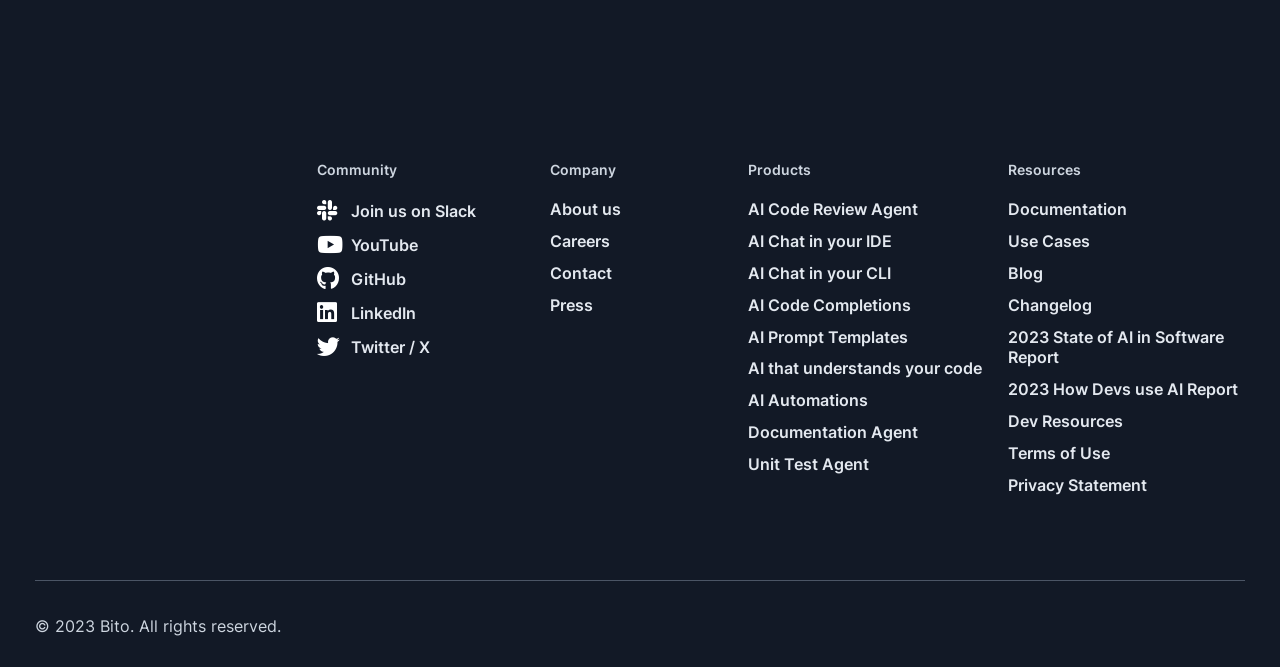Please specify the bounding box coordinates in the format (top-left x, top-left y, bottom-right x, bottom-right y), with all values as floating point numbers between 0 and 1. Identify the bounding box of the UI element described by: Employment

None